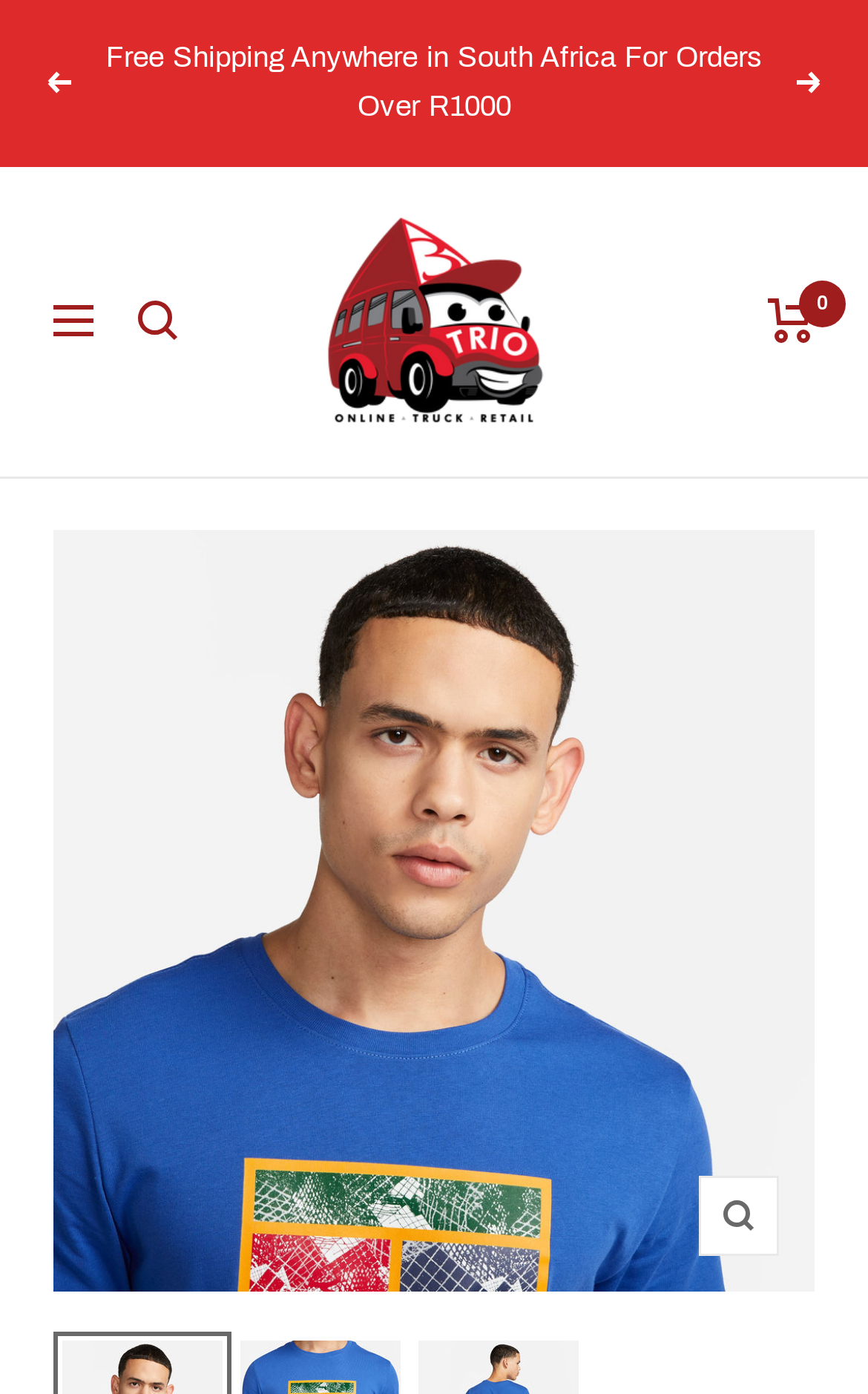What is the purpose of the image with a bounding box of [0.062, 0.38, 0.938, 0.927]?
Please use the visual content to give a single word or phrase answer.

Product image